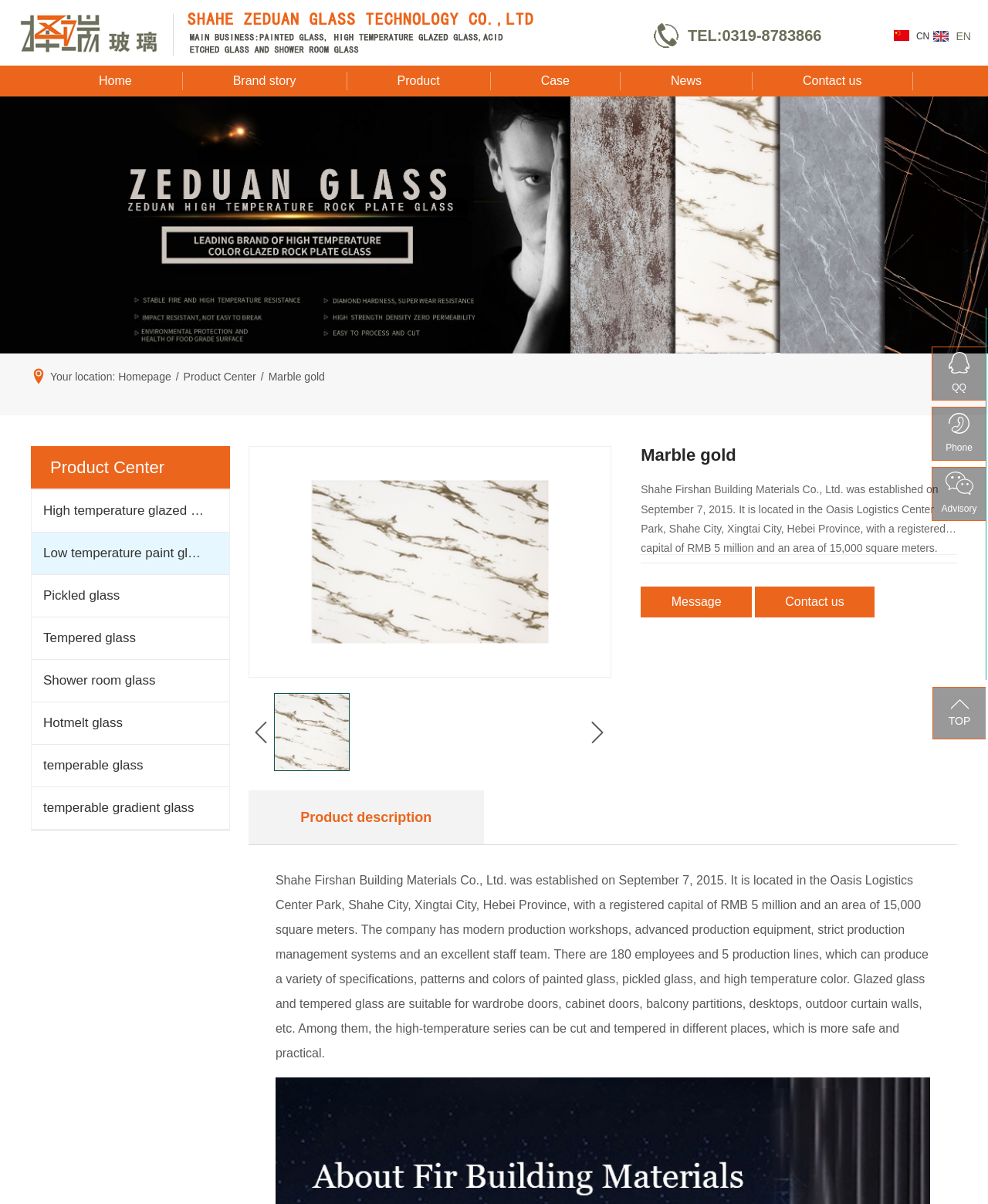Can you give a detailed response to the following question using the information from the image? What is the key to the founder's success?

According to the company's description, the founder believes that the secret to his success is organization, and he has developed a method to help entrepreneurs and business owners to be more productive and efficient through coaching and better organization.